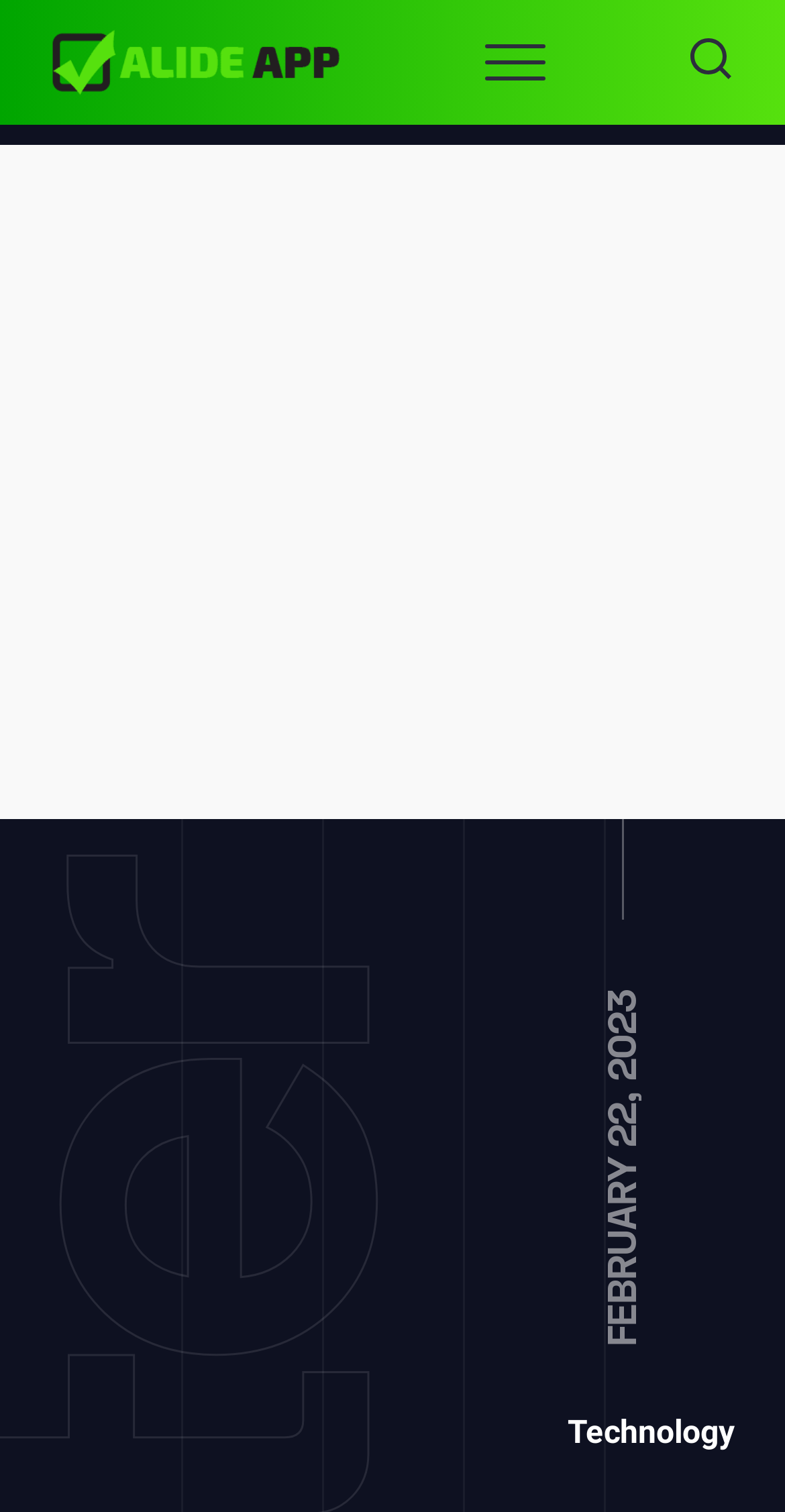Identify the bounding box for the UI element described as: "Technology". Ensure the coordinates are four float numbers between 0 and 1, formatted as [left, top, right, bottom].

[0.723, 0.934, 0.936, 0.96]